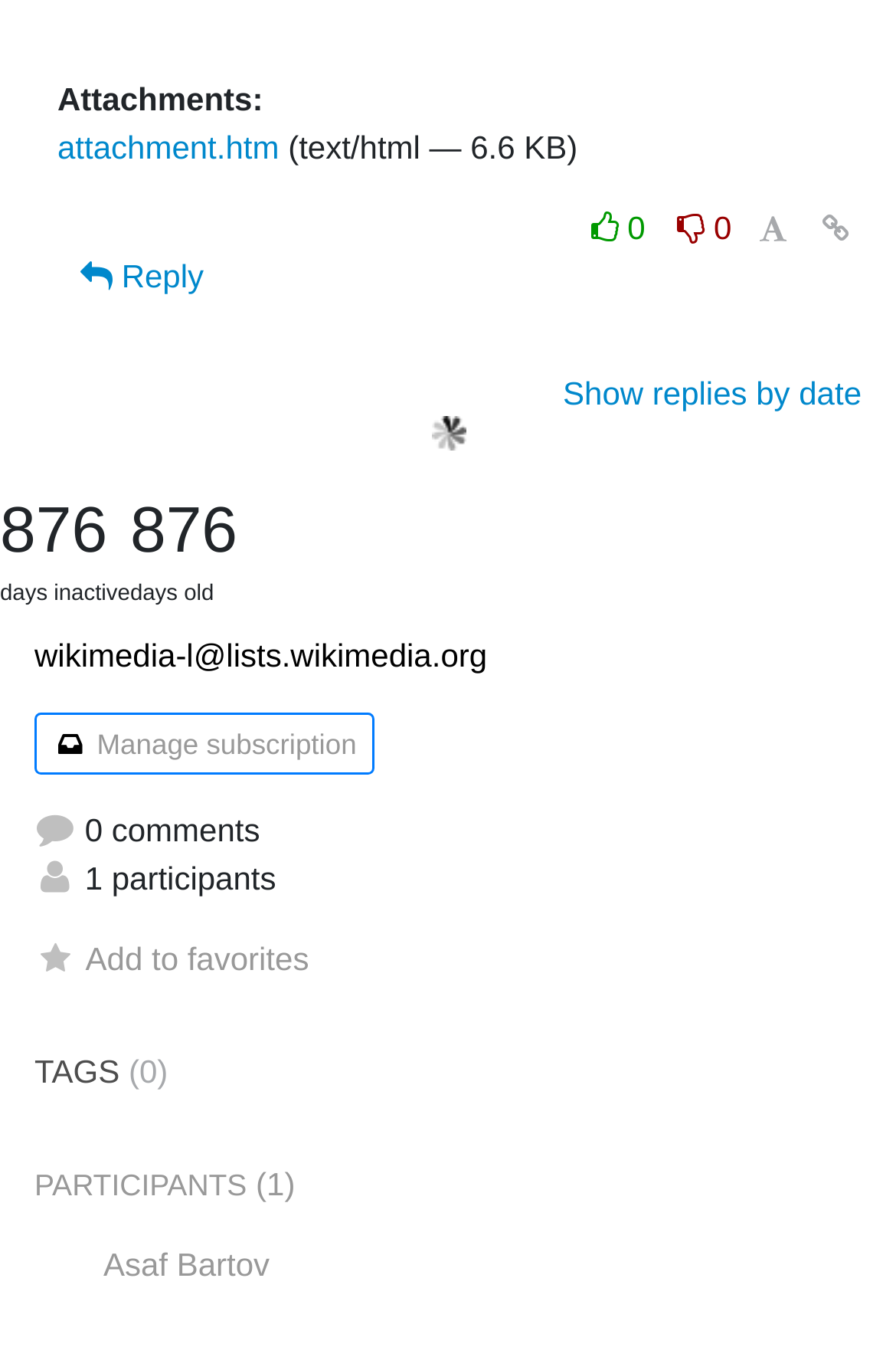Find the bounding box coordinates of the clickable element required to execute the following instruction: "View participant information". Provide the coordinates as four float numbers between 0 and 1, i.e., [left, top, right, bottom].

[0.115, 0.926, 0.301, 0.953]